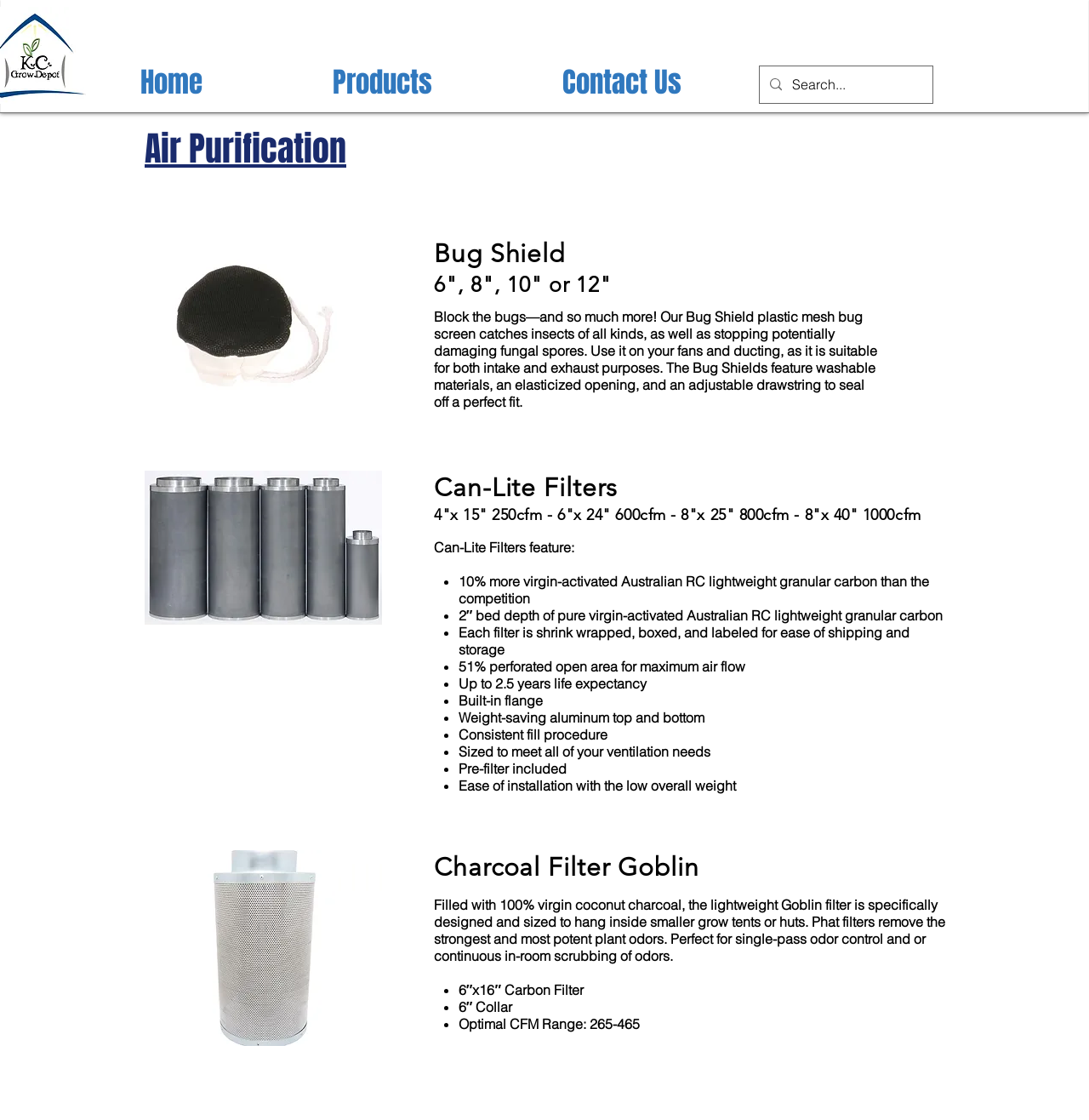What is the purpose of Bug Shield?
Using the image, give a concise answer in the form of a single word or short phrase.

Catch insects and fungal spores